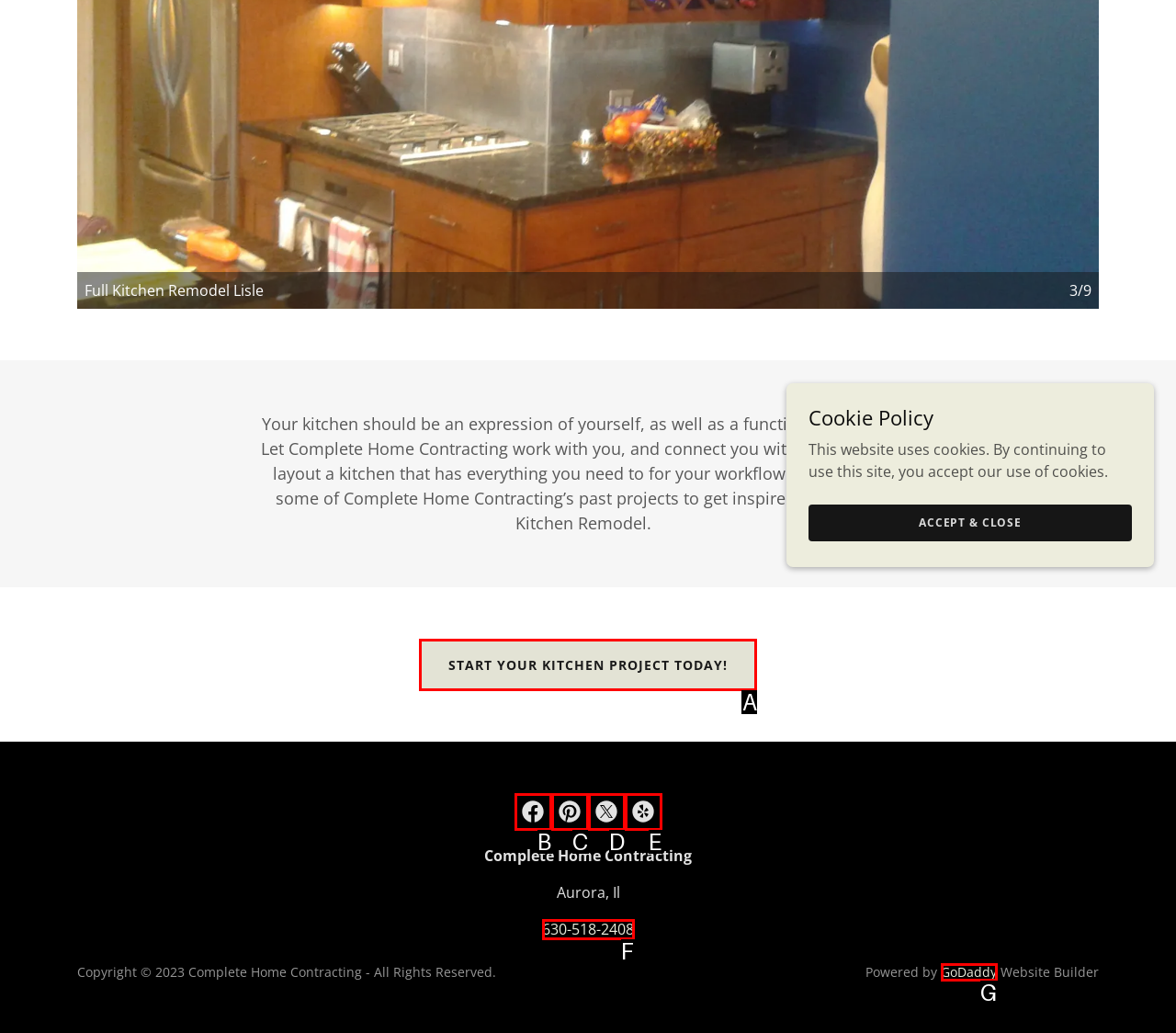Identify the HTML element that corresponds to the following description: aria-label="Yelp Social Link" Provide the letter of the best matching option.

E